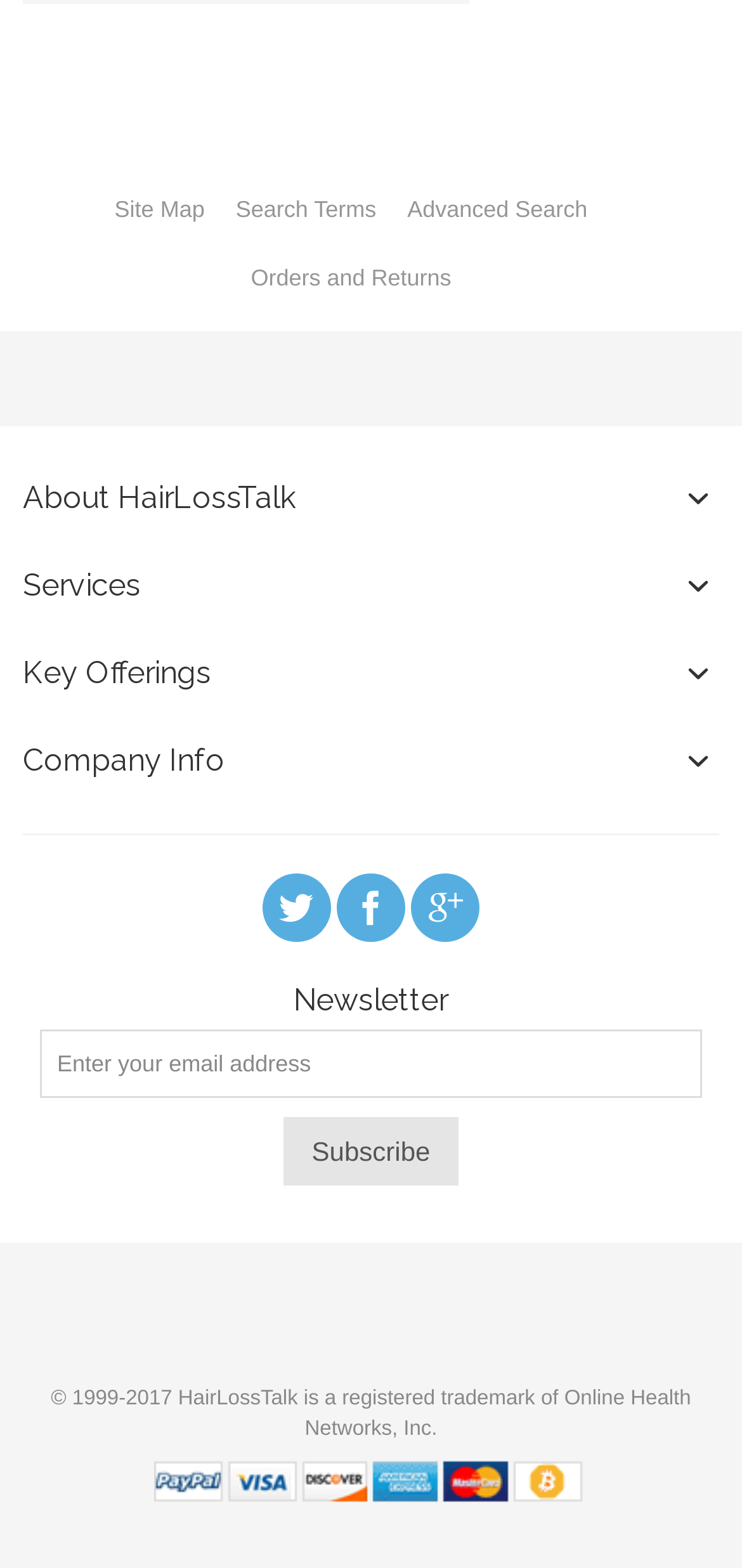Locate the bounding box coordinates of the region to be clicked to comply with the following instruction: "View recent posts". The coordinates must be four float numbers between 0 and 1, in the form [left, top, right, bottom].

None